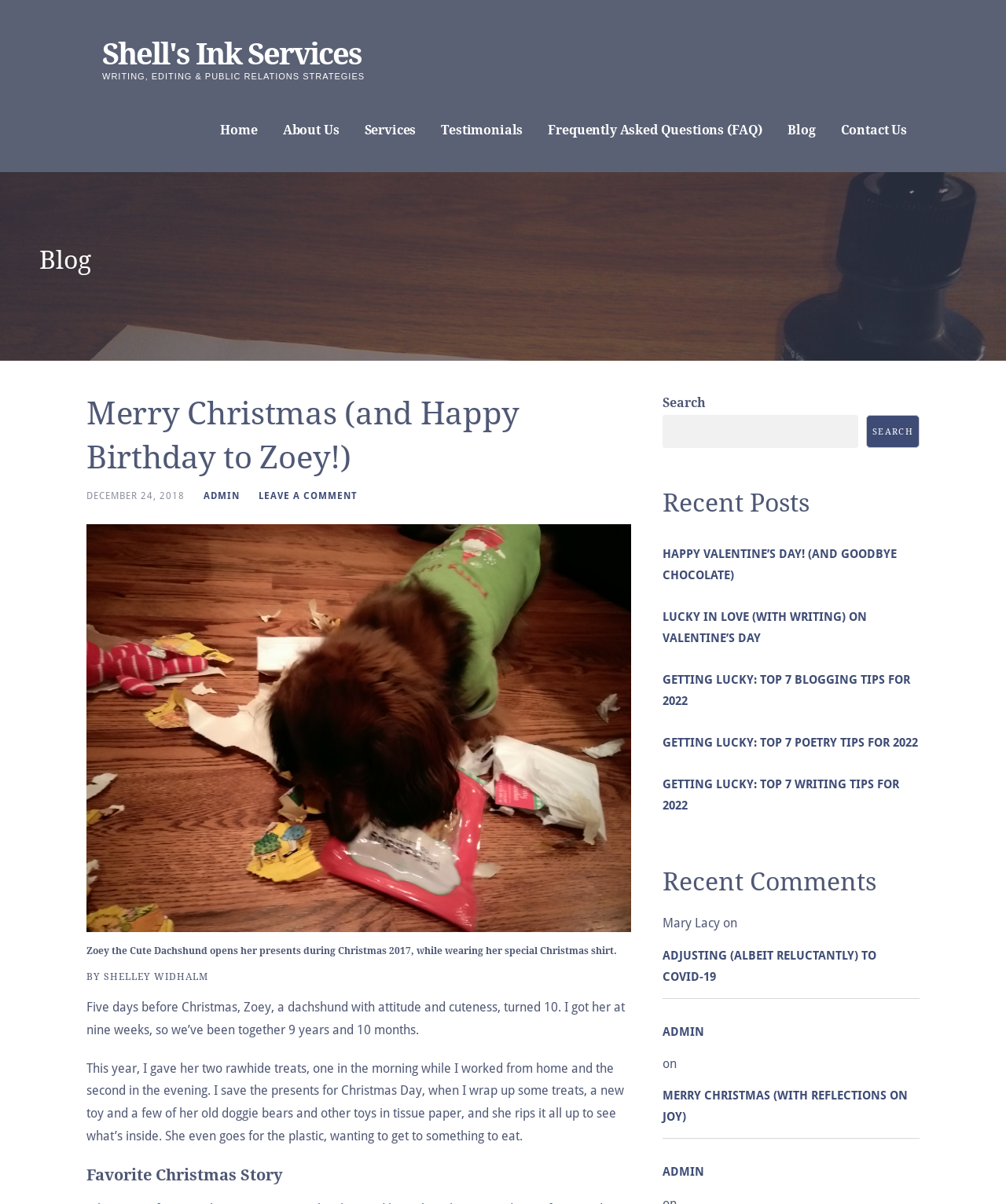Please identify the bounding box coordinates of the clickable area that will fulfill the following instruction: "Click on the 'Home' link". The coordinates should be in the format of four float numbers between 0 and 1, i.e., [left, top, right, bottom].

[0.219, 0.095, 0.256, 0.122]